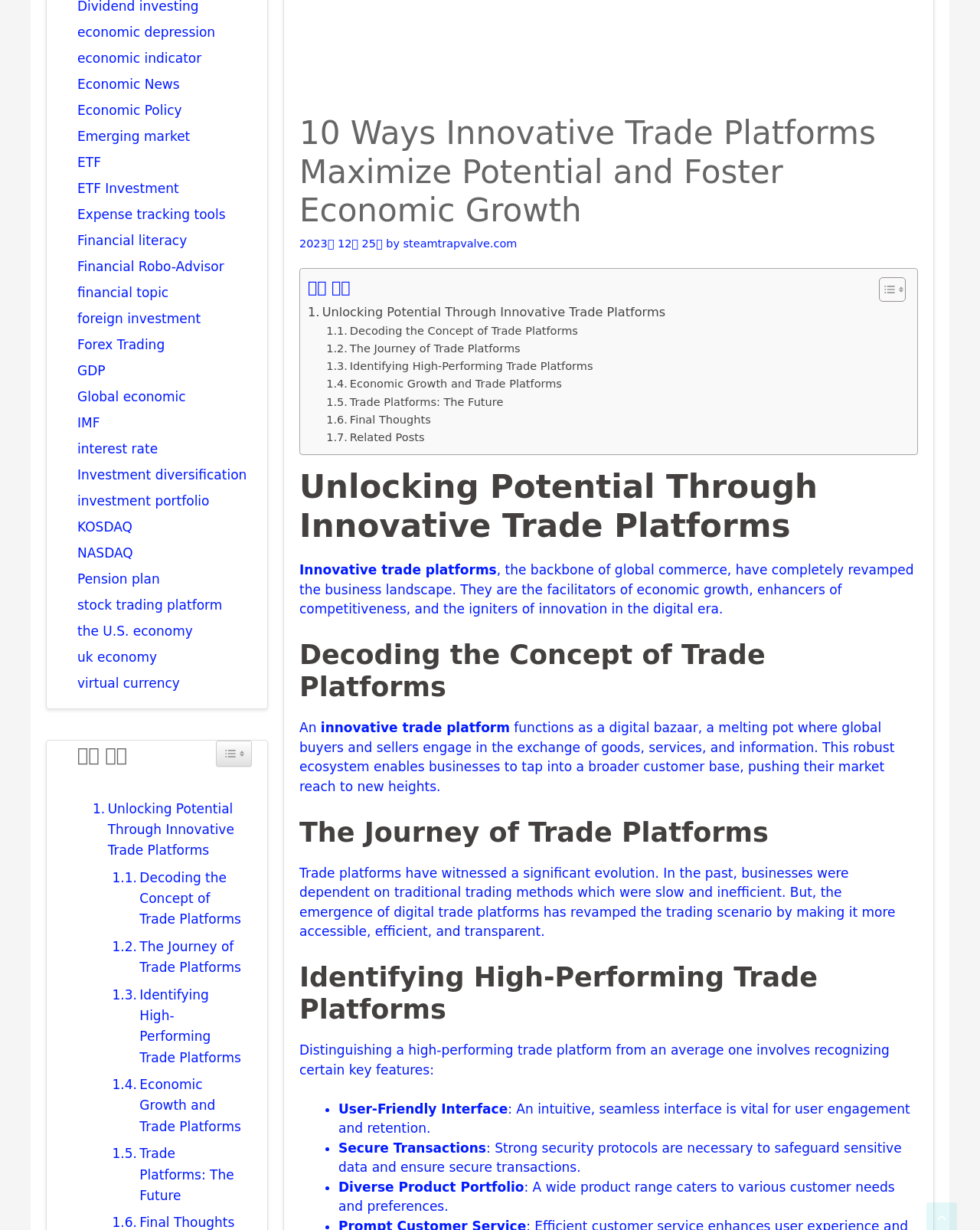Bounding box coordinates are specified in the format (top-left x, top-left y, bottom-right x, bottom-right y). All values are floating point numbers bounded between 0 and 1. Please provide the bounding box coordinate of the region this sentence describes: Identifying High-Performing Trade Platforms

[0.107, 0.801, 0.249, 0.868]